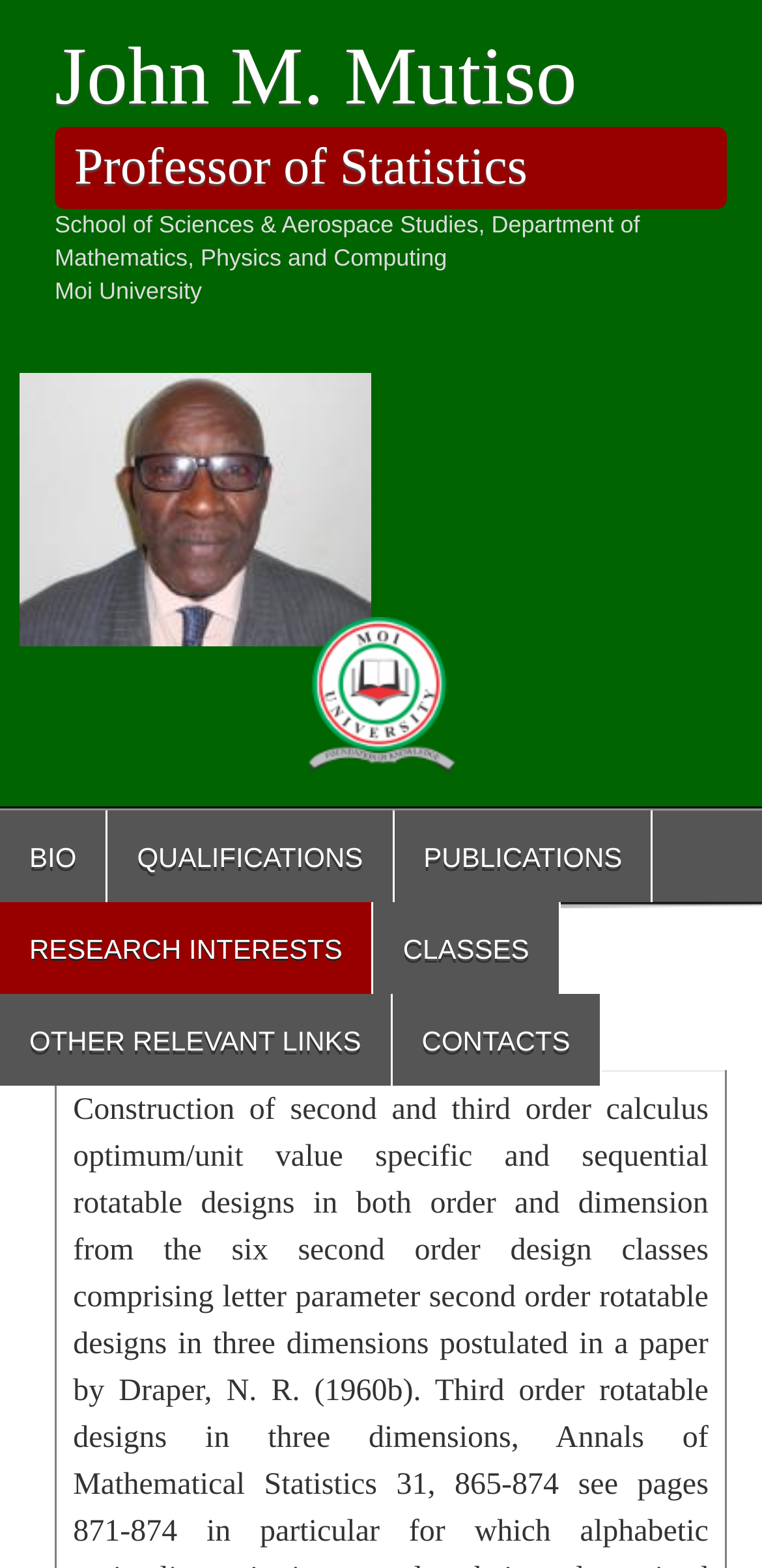What is the professor's affiliation?
Using the image as a reference, answer the question in detail.

By looking at the webpage, I found the text 'Moi University' which is located below the professor's title, indicating that it is his affiliation.